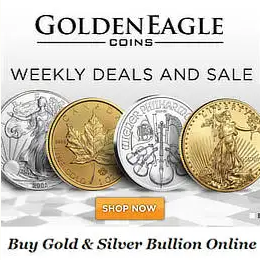Explain the image in a detailed and thorough manner.

The image features promotional content for Golden Eagle Coins, highlighting their offerings of gold and silver bullion. At the top, the text "GOLDEN EAGLE COINS" is prominently displayed, indicating the company’s name. Below it, the phrase "WEEKLY DEALS AND SALE" emphasizes current promotions, attracting potential customers. 

The image showcases a selection of coins, including a silver American Eagle, a gold Canadian Maple Leaf, and a gold American Eagle, which exemplify the types of products available for purchase. A "SHOP NOW" button is presented in a bold, eye-catching style, inviting viewers to explore the deals further. The caption "Buy Gold & Silver Bullion Online" reinforces the call to action, clearly communicating the primary service offered by Golden Eagle Coins. Overall, the image is designed to engage viewers interested in investing in precious metals.